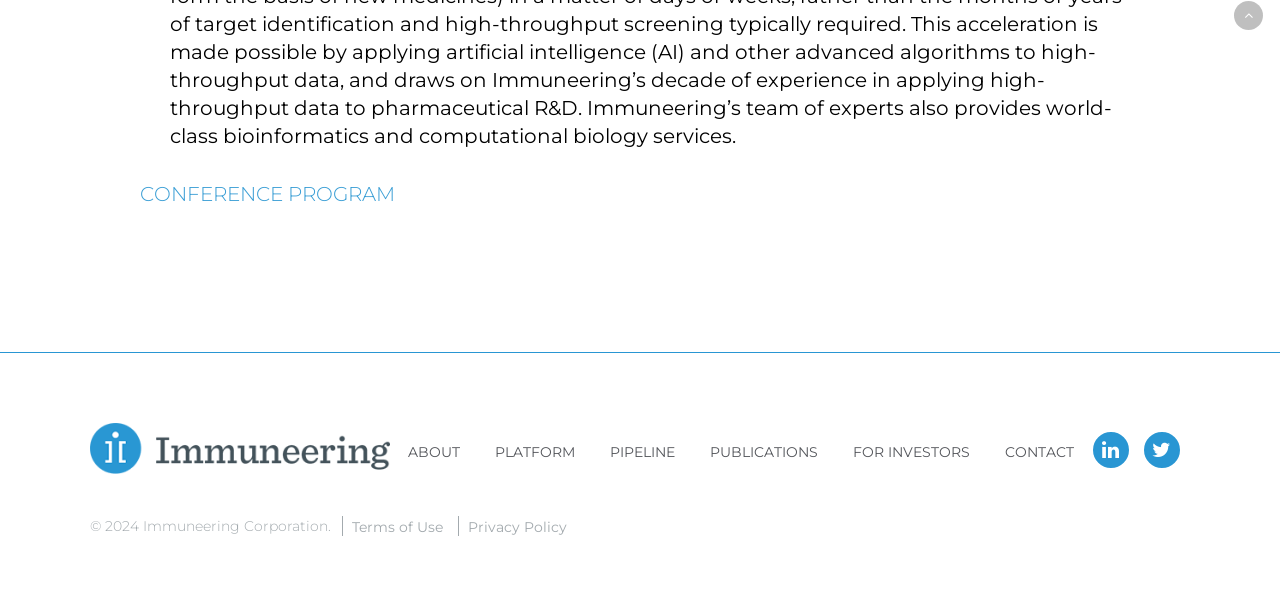Please identify the coordinates of the bounding box that should be clicked to fulfill this instruction: "Read publications".

[0.555, 0.727, 0.639, 0.756]